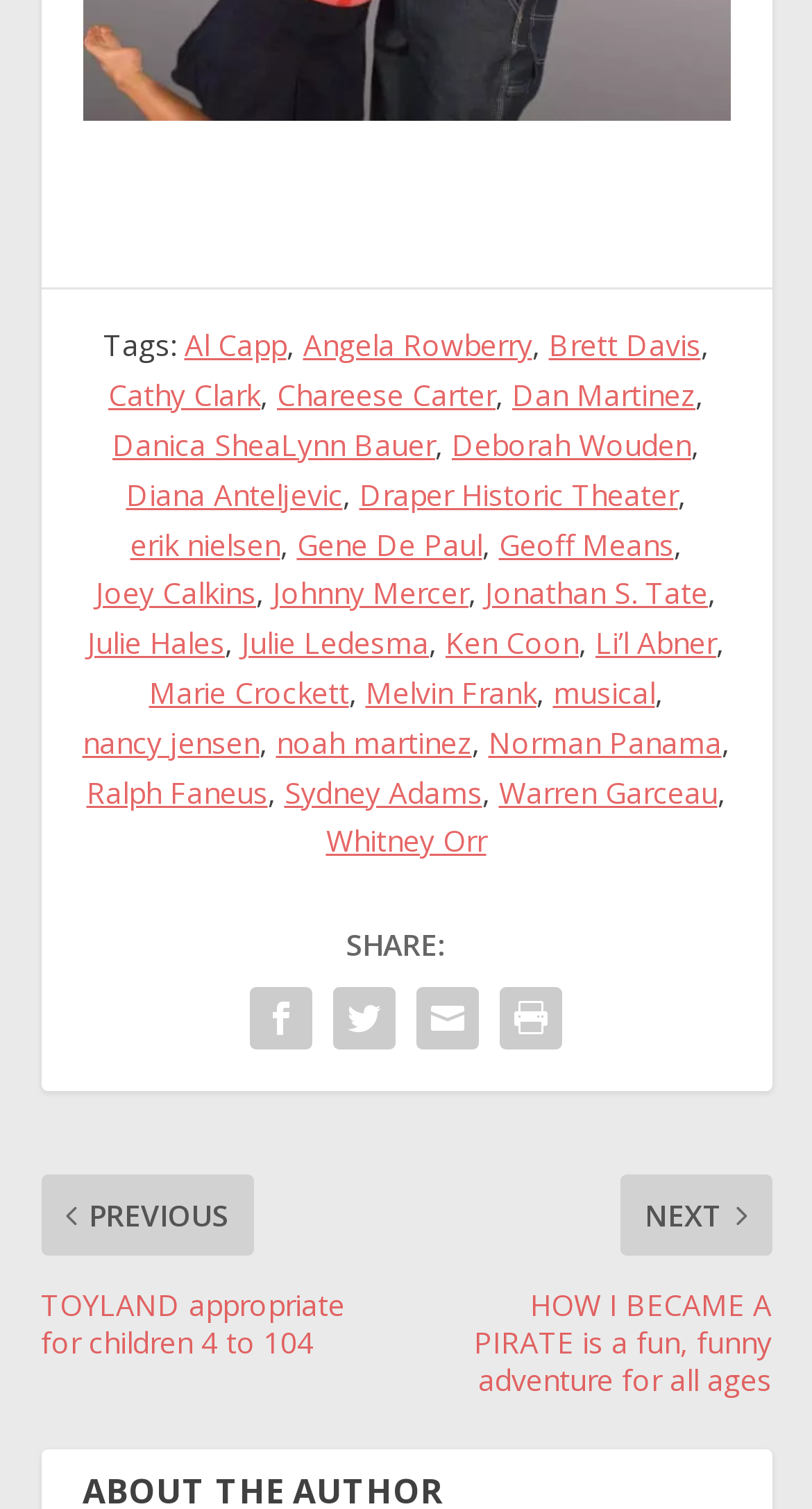Determine the bounding box coordinates of the clickable region to carry out the instruction: "Click on the SHARE button".

[0.426, 0.612, 0.549, 0.638]